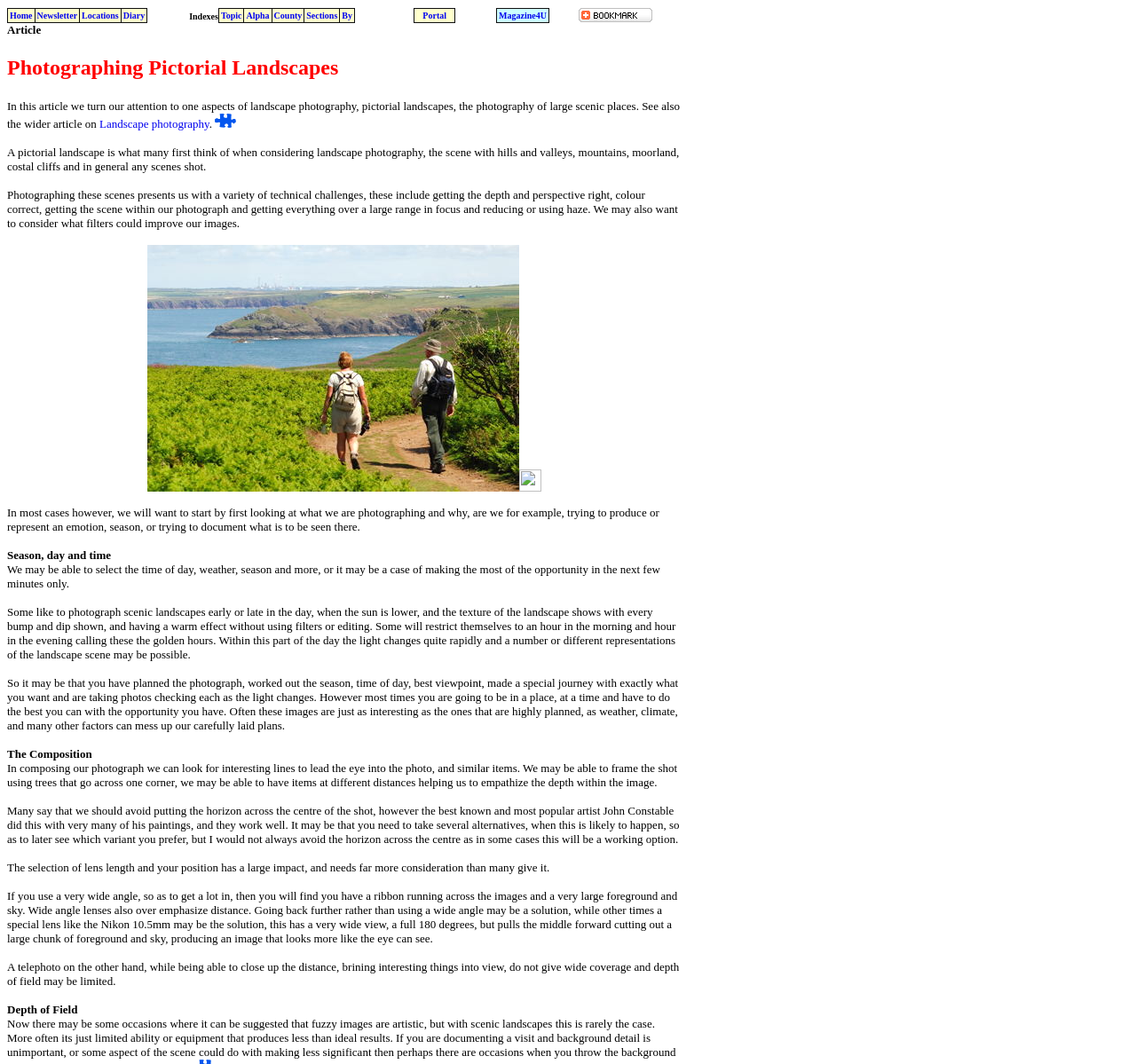What is the main topic of this webpage?
Analyze the image and deliver a detailed answer to the question.

Based on the webpage content, I can see that the main topic is about photographing pictorial landscapes, which is also reflected in the heading 'Photographing Pictorial Landscapes' and the various sections discussing techniques and considerations for capturing such landscapes.